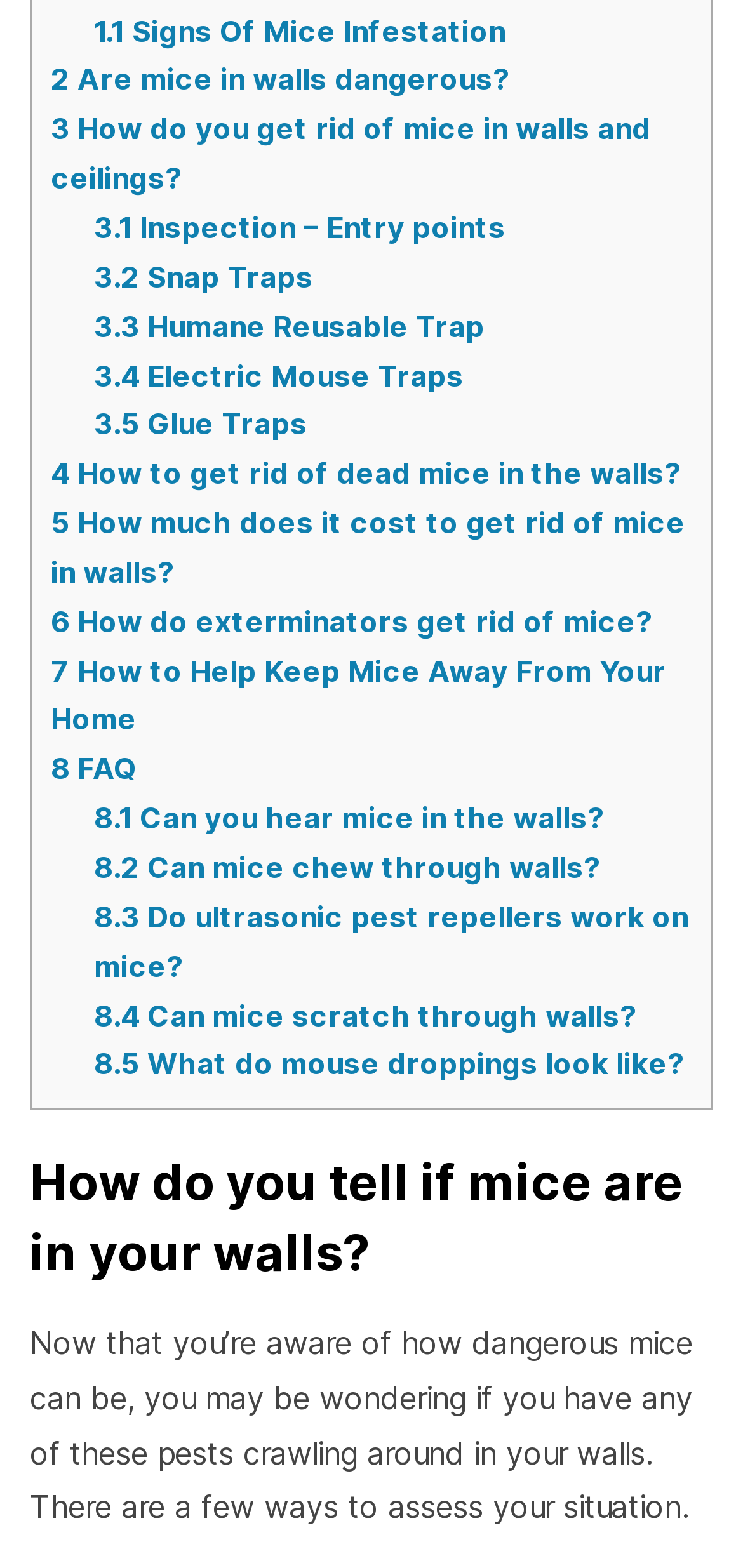Pinpoint the bounding box coordinates of the clickable area needed to execute the instruction: "Toggle Table of Content". The coordinates should be specified as four float numbers between 0 and 1, i.e., [left, top, right, bottom].

None